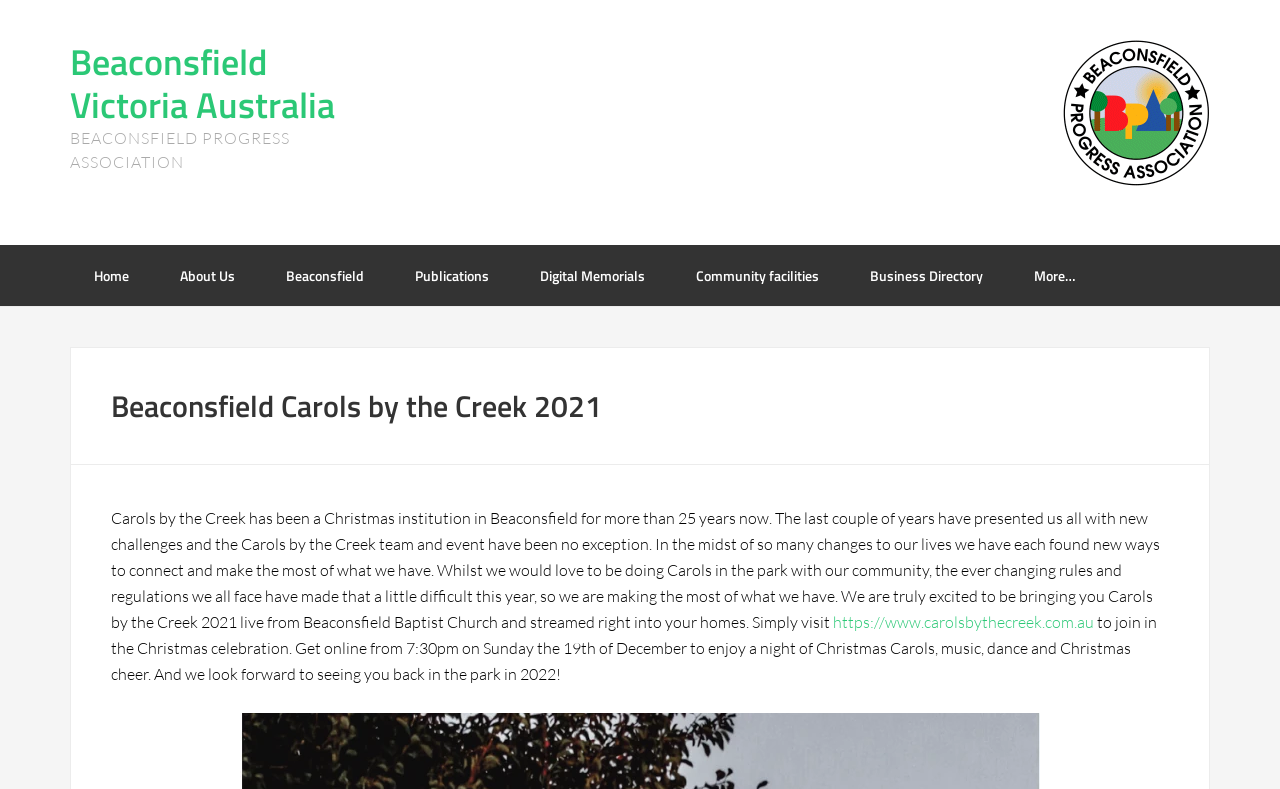Bounding box coordinates are to be given in the format (top-left x, top-left y, bottom-right x, bottom-right y). All values must be floating point numbers between 0 and 1. Provide the bounding box coordinate for the UI element described as: Publications

[0.305, 0.311, 0.401, 0.388]